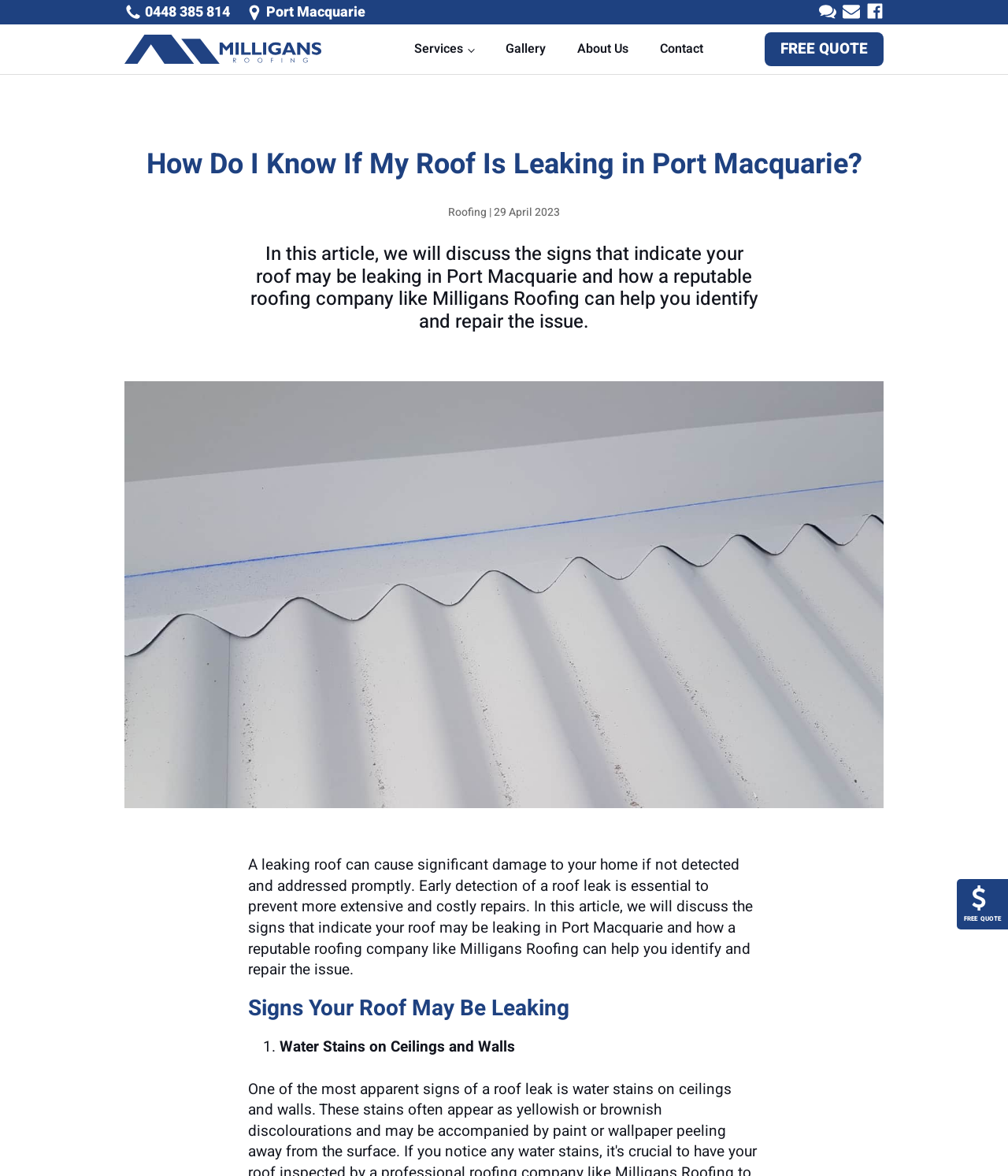Please find and give the text of the main heading on the webpage.

How Do I Know If My Roof Is Leaking in Port Macquarie?